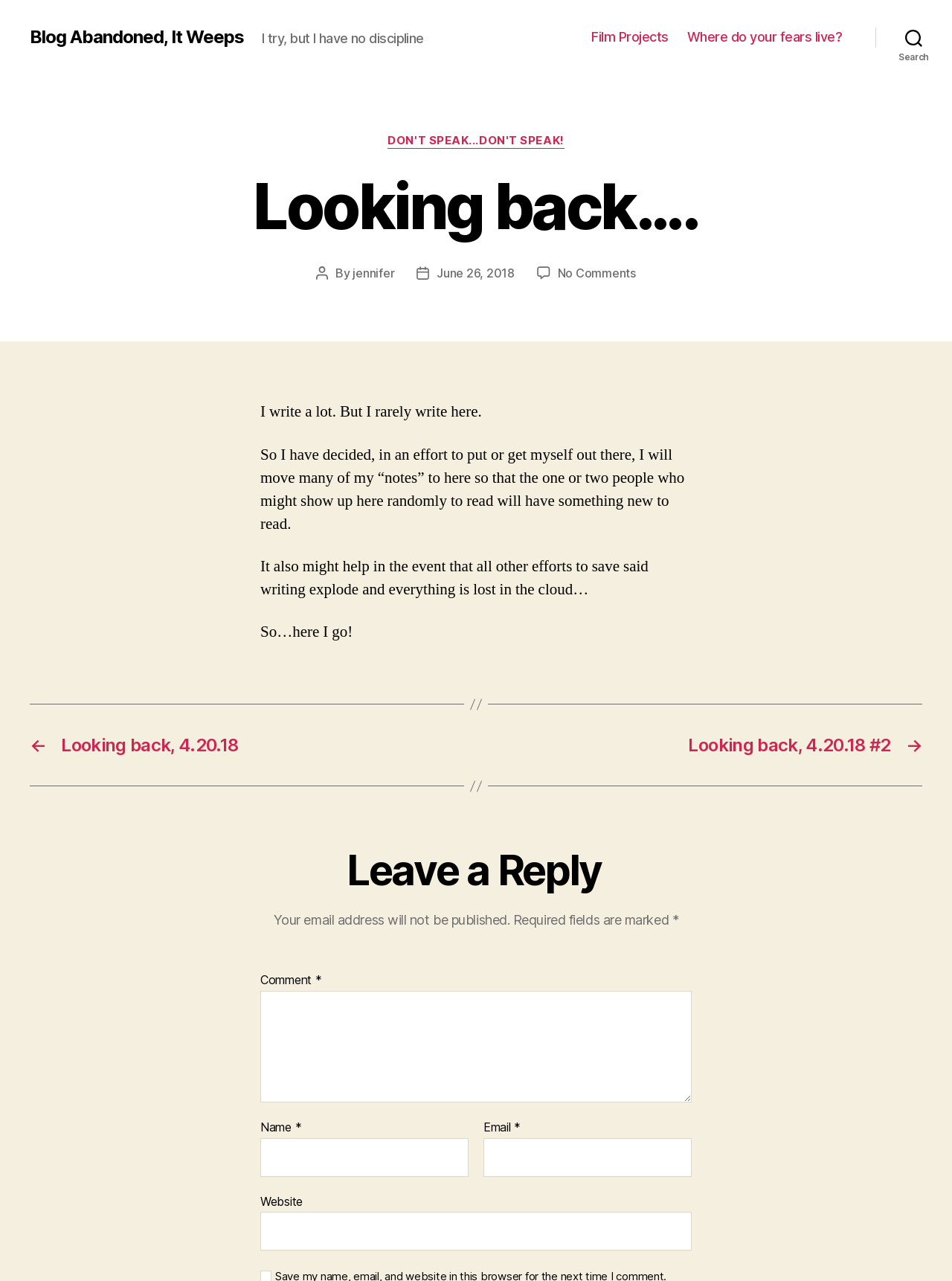Identify the bounding box coordinates of the section that should be clicked to achieve the task described: "Leave a reply".

[0.031, 0.66, 0.969, 0.699]